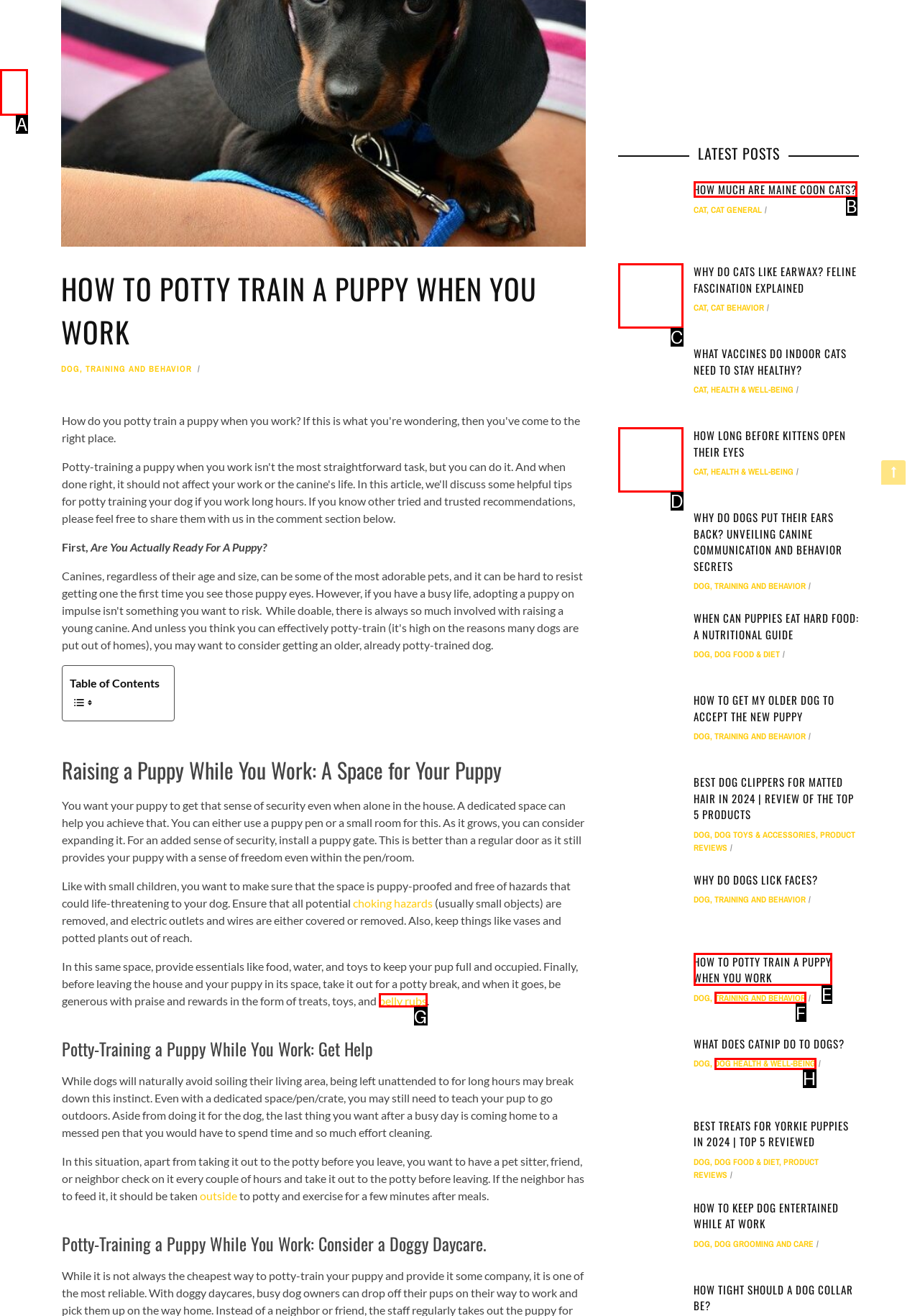Tell me the letter of the HTML element that best matches the description: onwardsandupwards from the provided options.

None